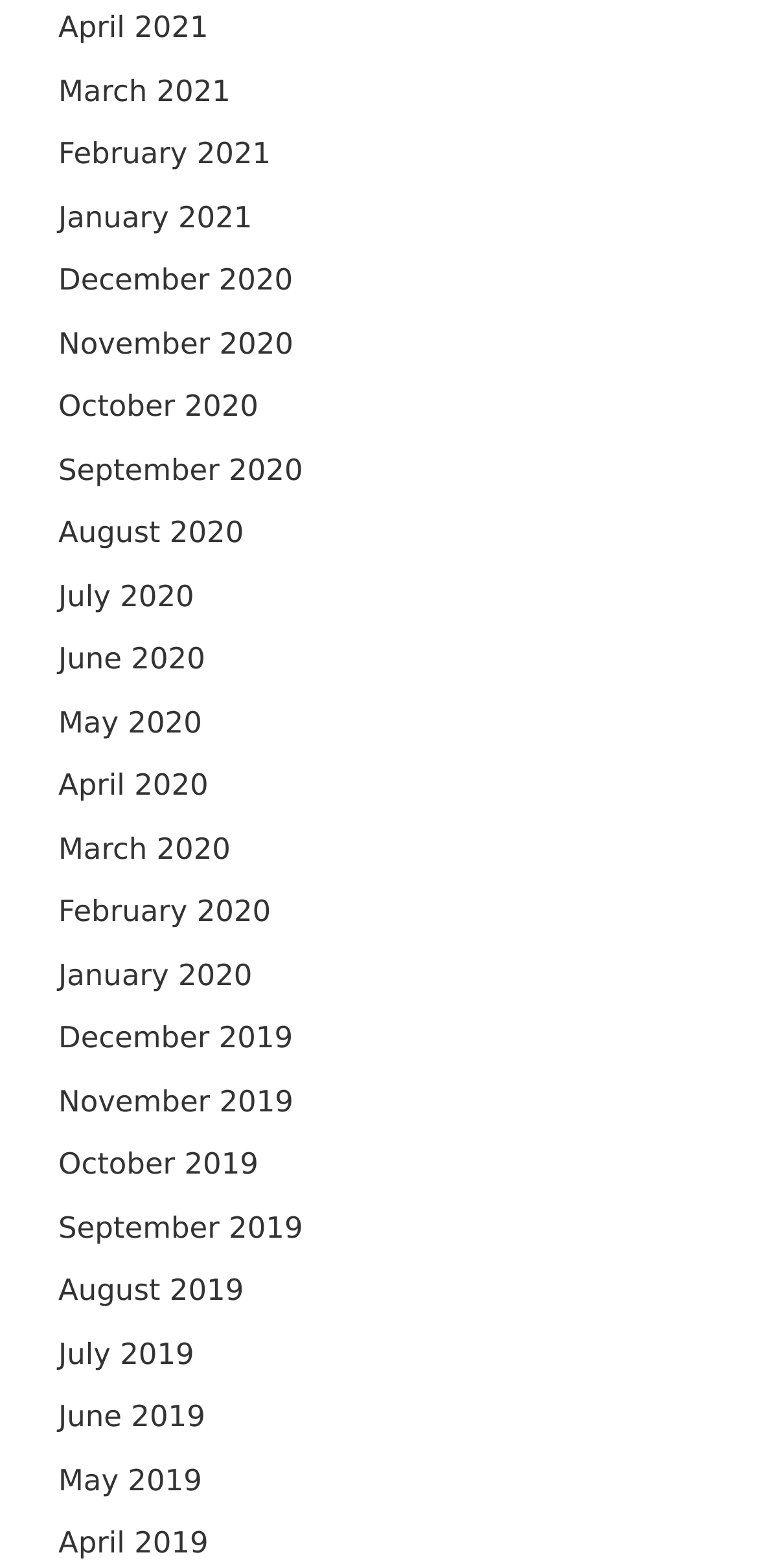How many months are listed in total?
Answer the question using a single word or phrase, according to the image.

24